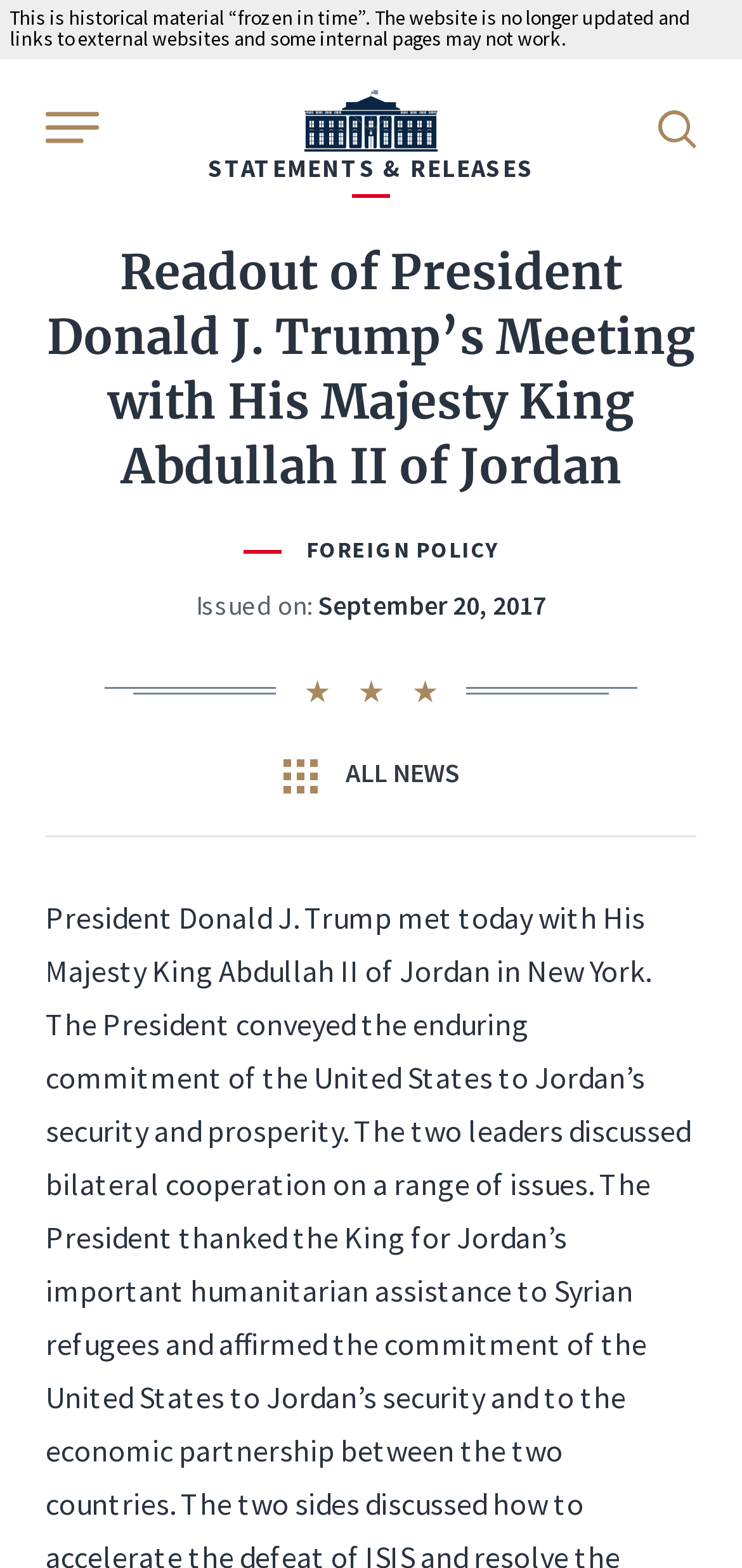Respond with a single word or phrase for the following question: 
What is the name of the website?

WhiteHouse.gov